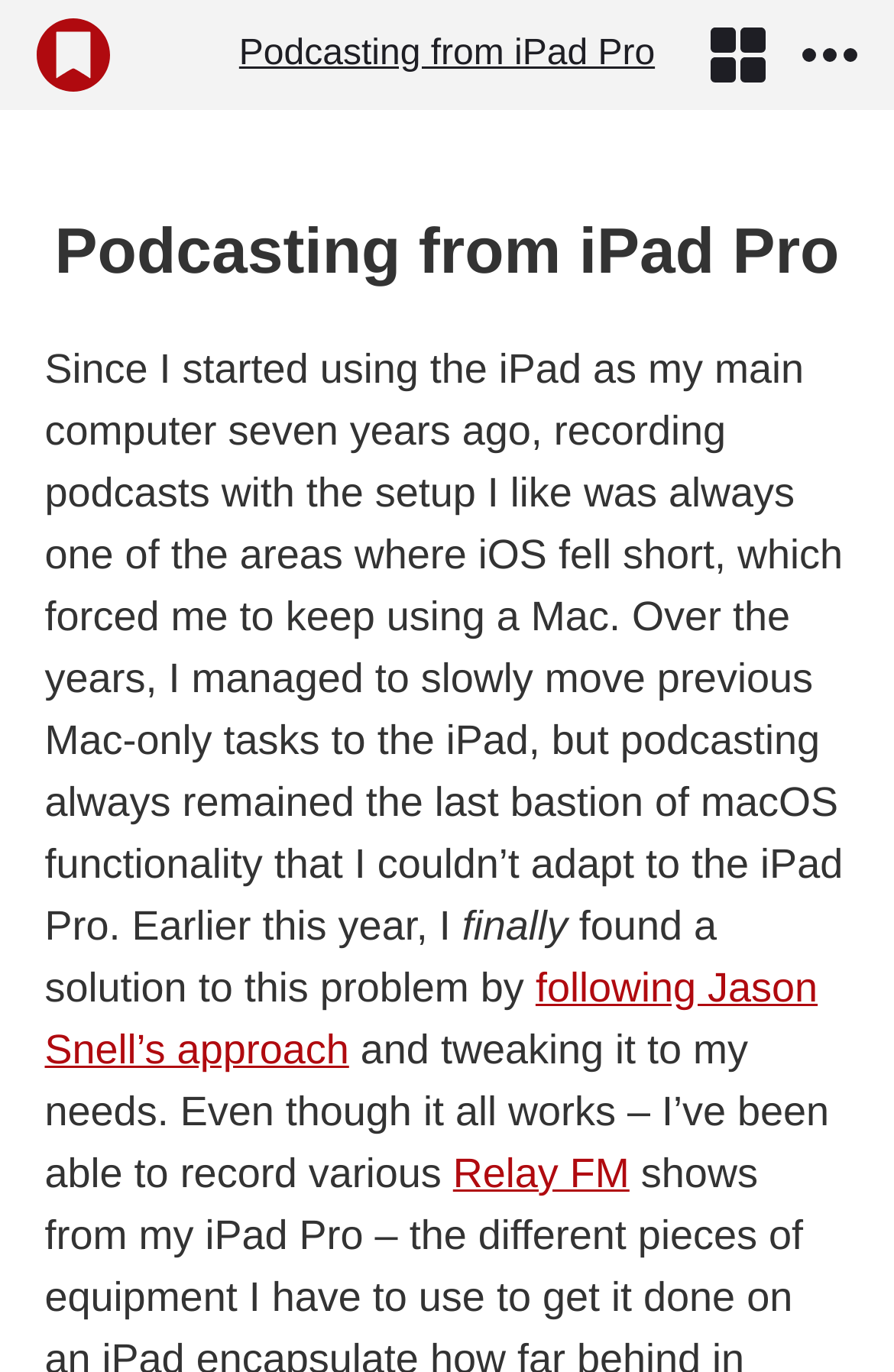Please respond to the question using a single word or phrase:
What is the name of the podcasting network mentioned?

Relay FM